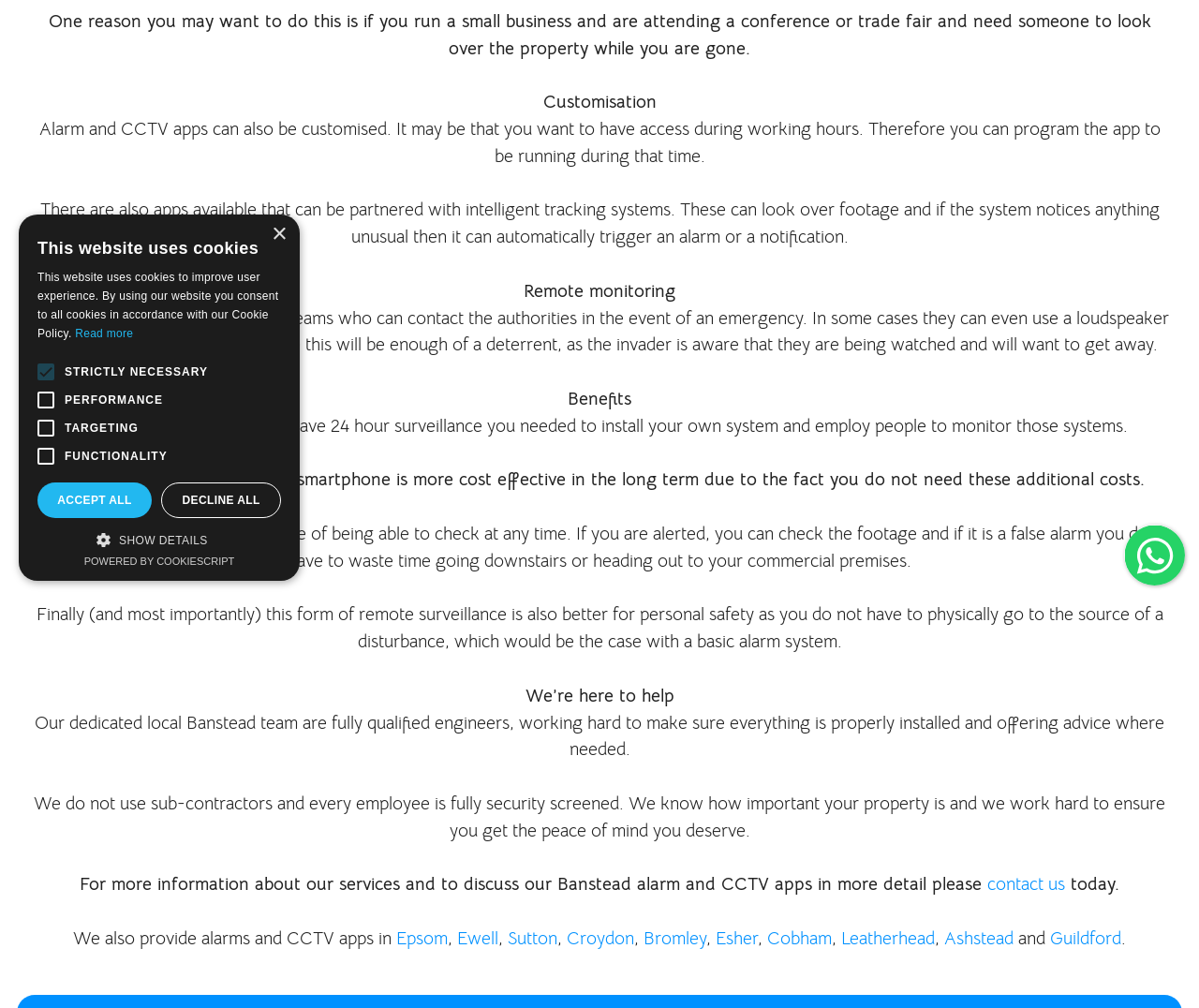Find the bounding box coordinates corresponding to the UI element with the description: "Decline all". The coordinates should be formatted as [left, top, right, bottom], with values as floats between 0 and 1.

[0.134, 0.478, 0.234, 0.514]